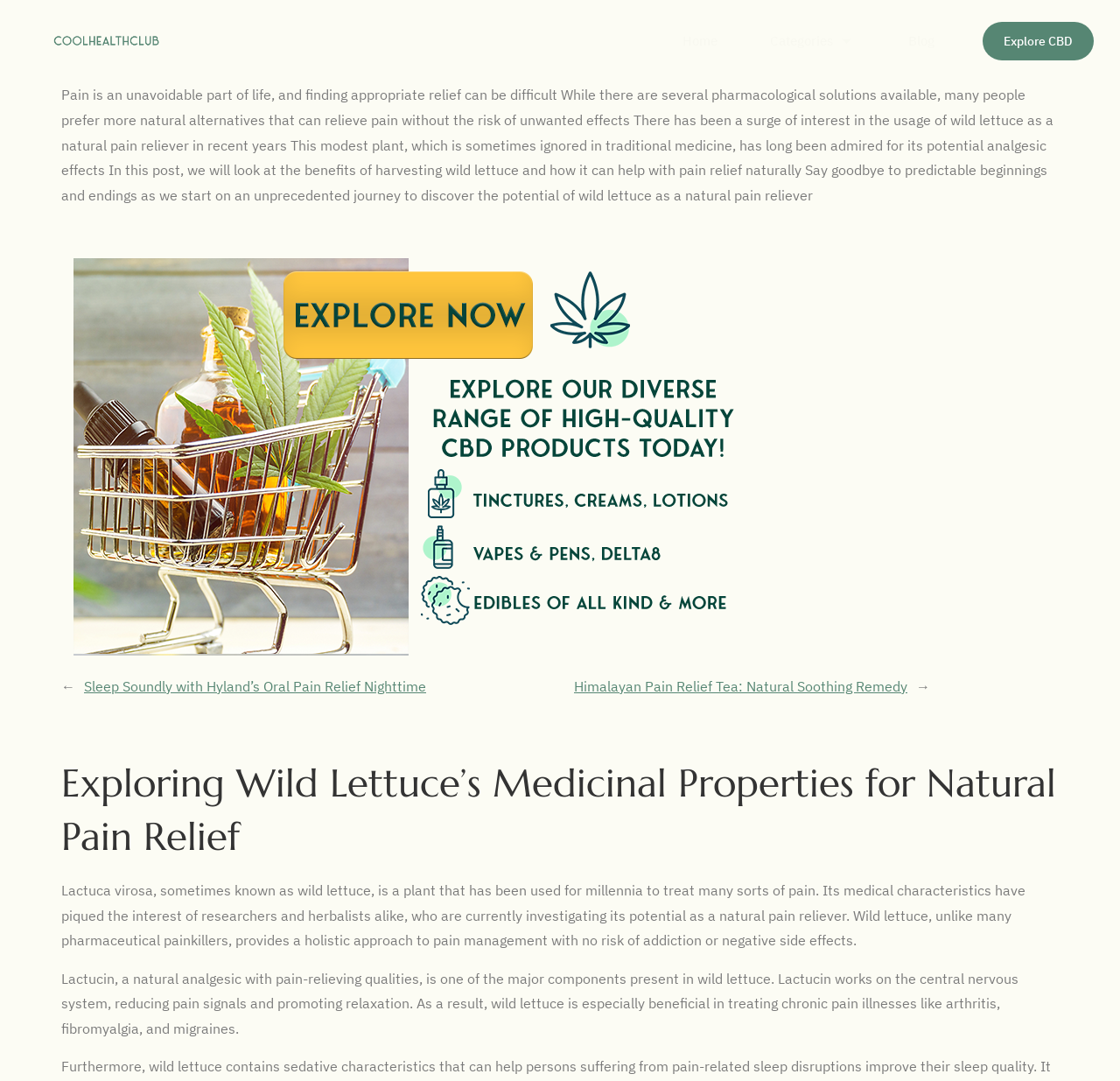What is the tone of the webpage?
Using the image provided, answer with just one word or phrase.

Informative